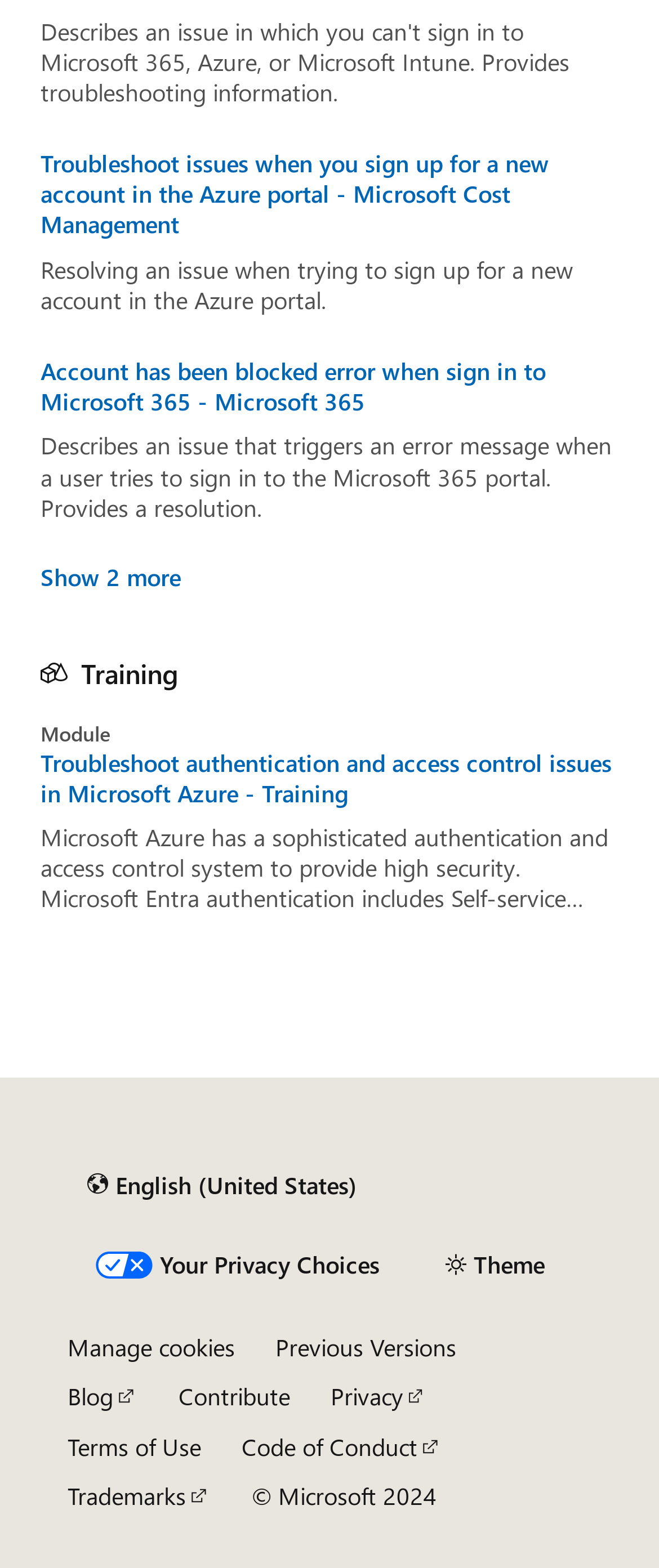Please find the bounding box coordinates of the section that needs to be clicked to achieve this instruction: "Read the 'Training' module".

[0.123, 0.417, 0.272, 0.44]